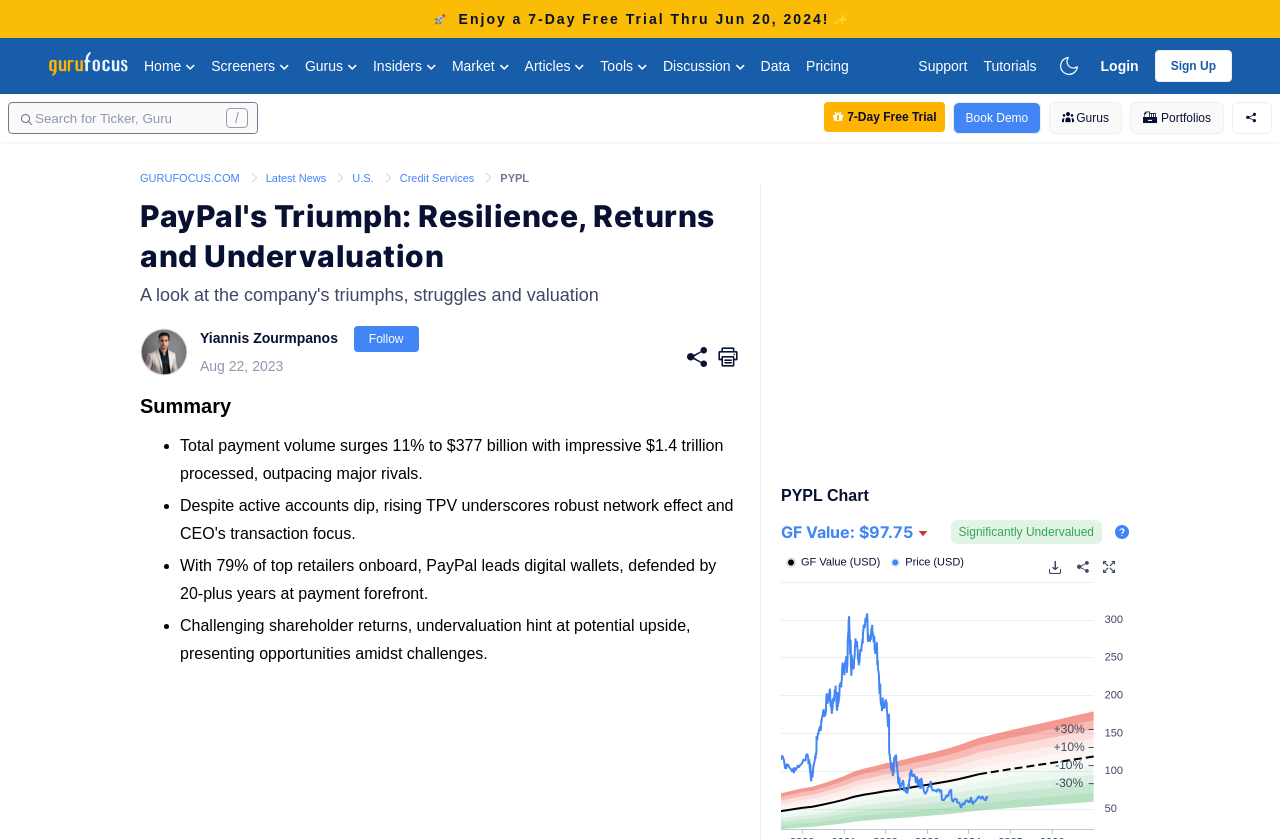Bounding box coordinates are given in the format (top-left x, top-left y, bottom-right x, bottom-right y). All values should be floating point numbers between 0 and 1. Provide the bounding box coordinate for the UI element described as: GF Value: $97.75

[0.61, 0.62, 0.729, 0.648]